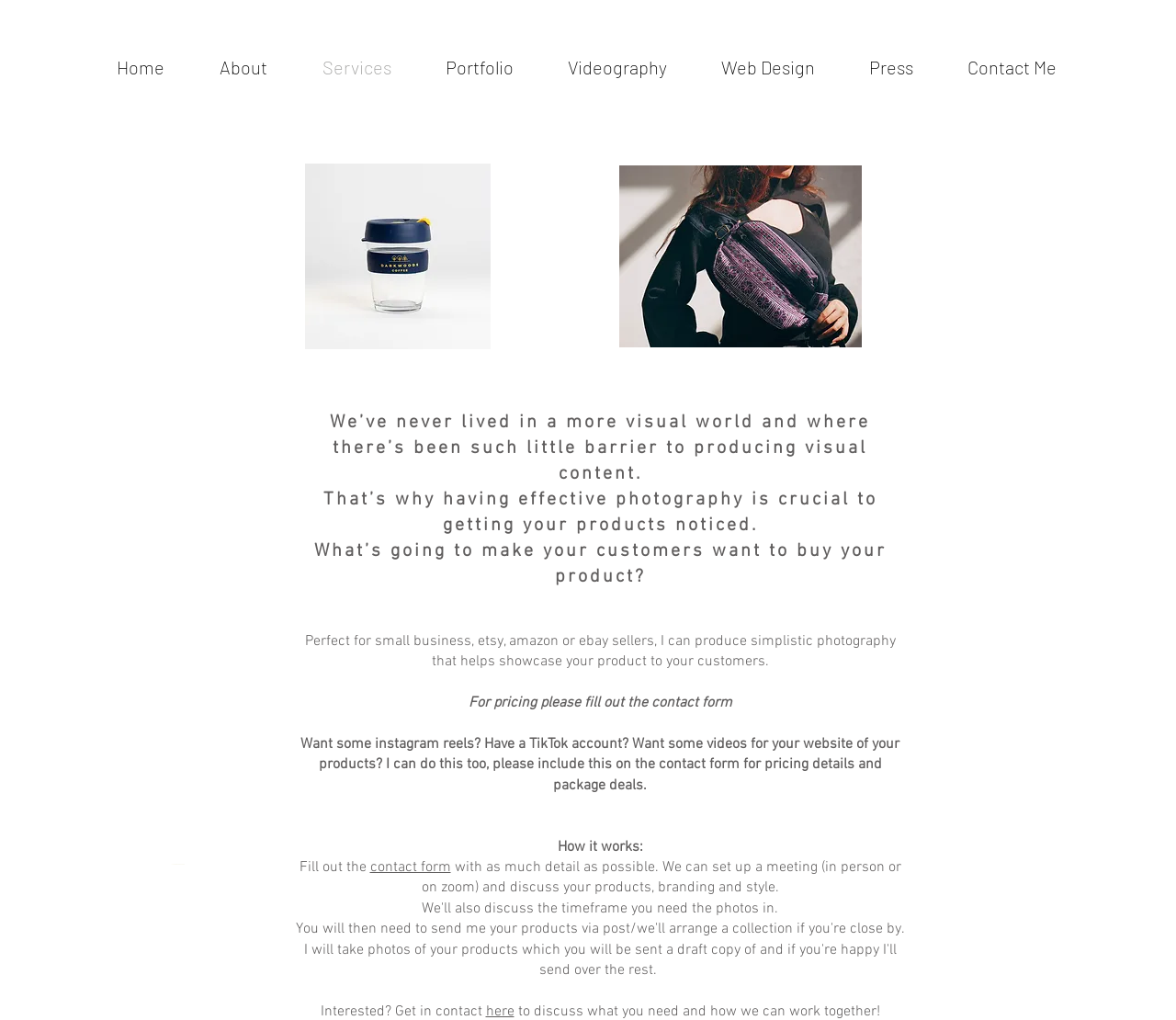What is the benefit of having effective photography for products?
Offer a detailed and full explanation in response to the question.

The webpage states that 'having effective photography is crucial to getting your products noticed', implying that the benefit of effective photography is to increase the visibility of products.